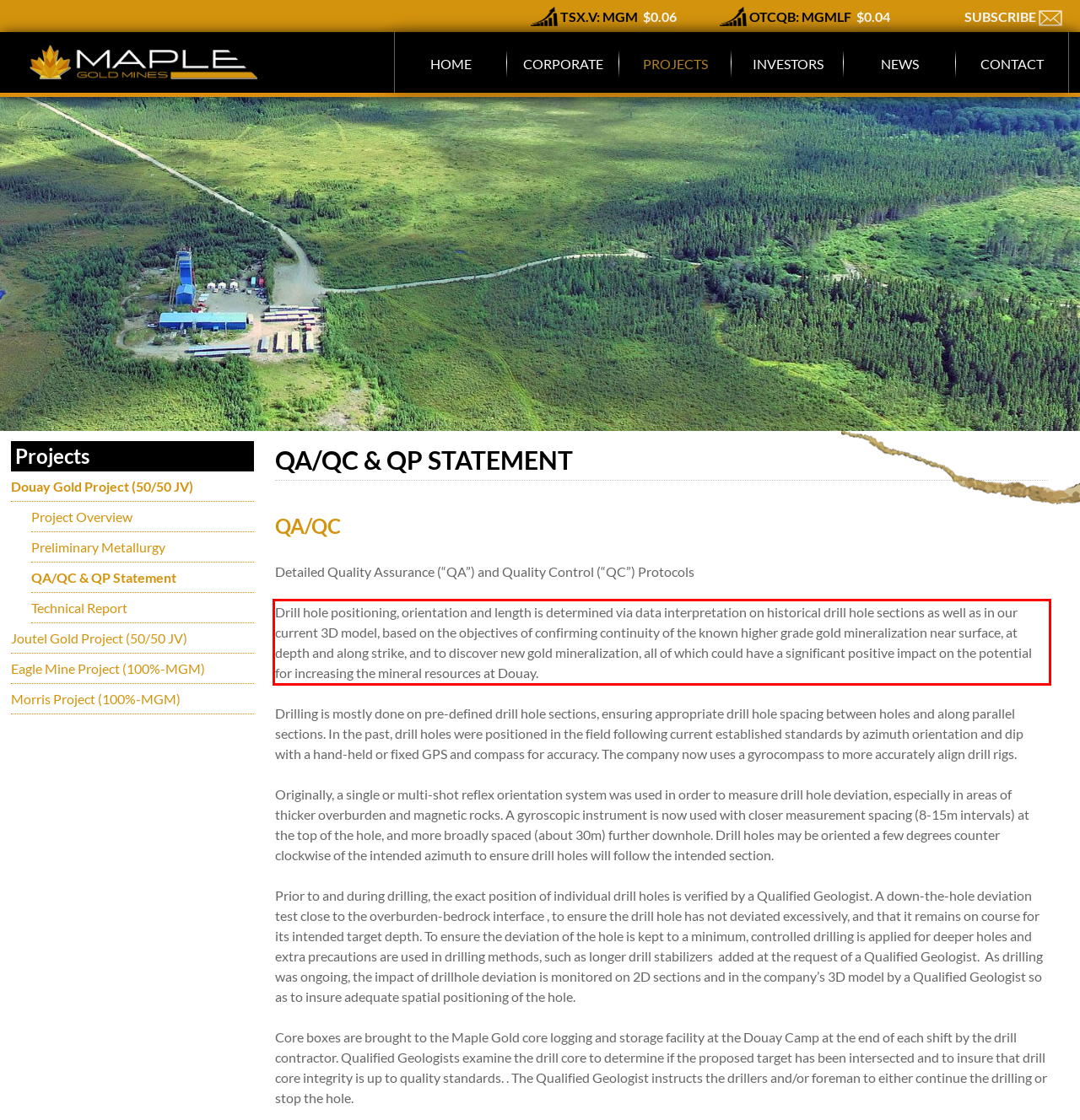Please examine the webpage screenshot containing a red bounding box and use OCR to recognize and output the text inside the red bounding box.

Drill hole positioning, orientation and length is determined via data interpretation on historical drill hole sections as well as in our current 3D model, based on the objectives of confirming continuity of the known higher grade gold mineralization near surface, at depth and along strike, and to discover new gold mineralization, all of which could have a significant positive impact on the potential for increasing the mineral resources at Douay.